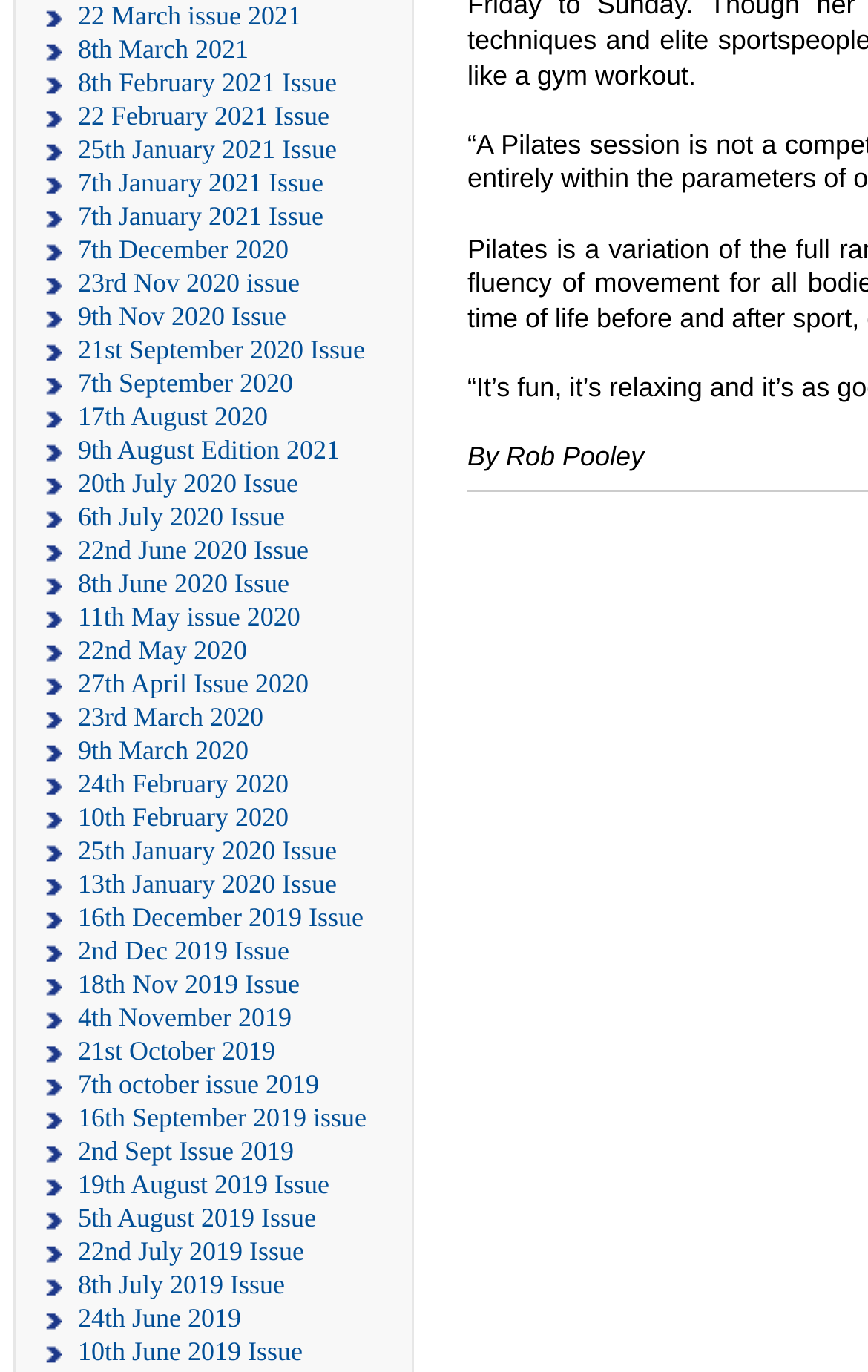What is the date of the latest issue?
Please use the image to deliver a detailed and complete answer.

The latest issue is at the top of the list, and its date is 22 March 2021.